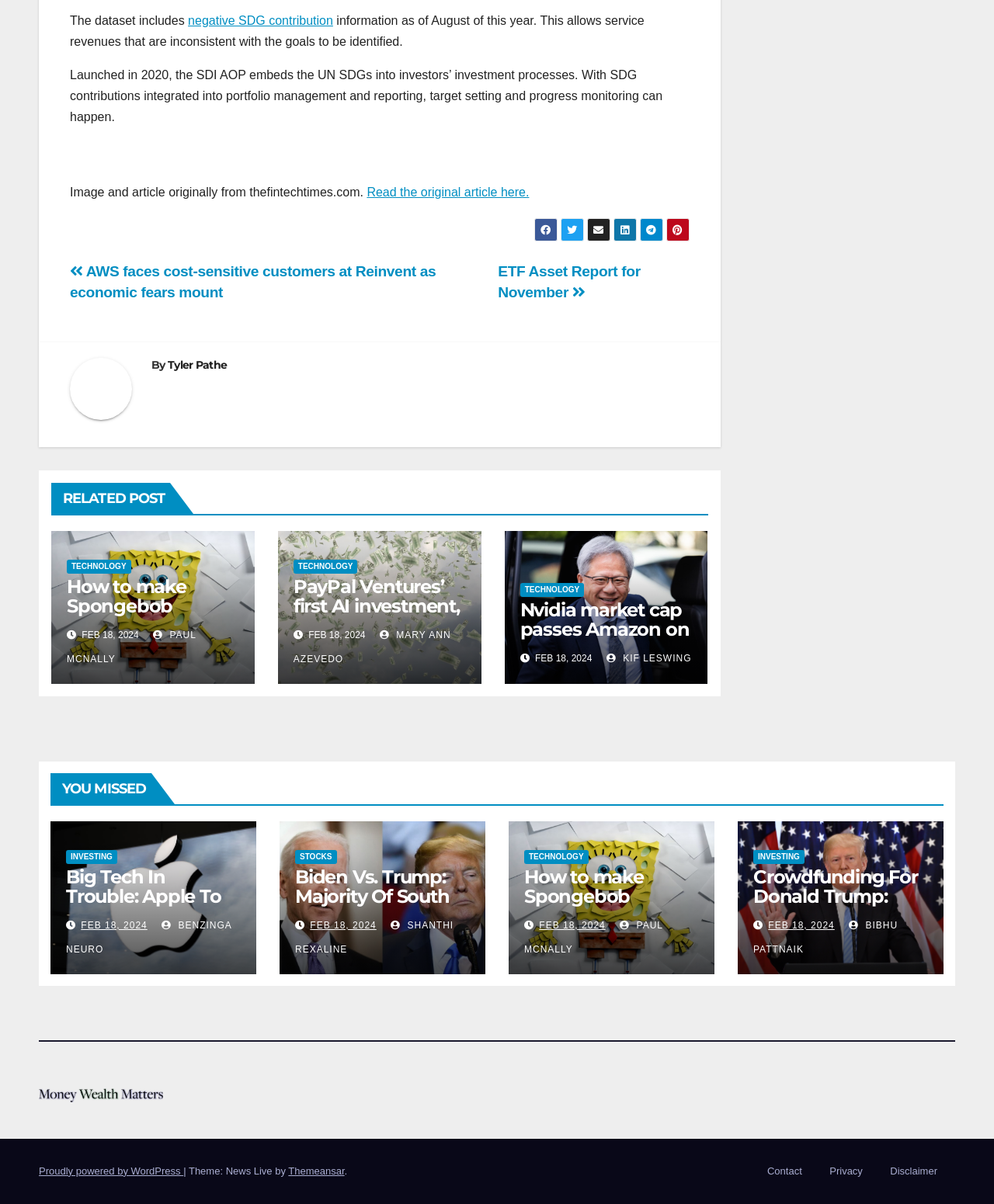What is the purpose of the 'Posts' section?
Please analyze the image and answer the question with as much detail as possible.

The 'Posts' section appears to be a navigation menu, allowing users to navigate between different posts or articles on the website.